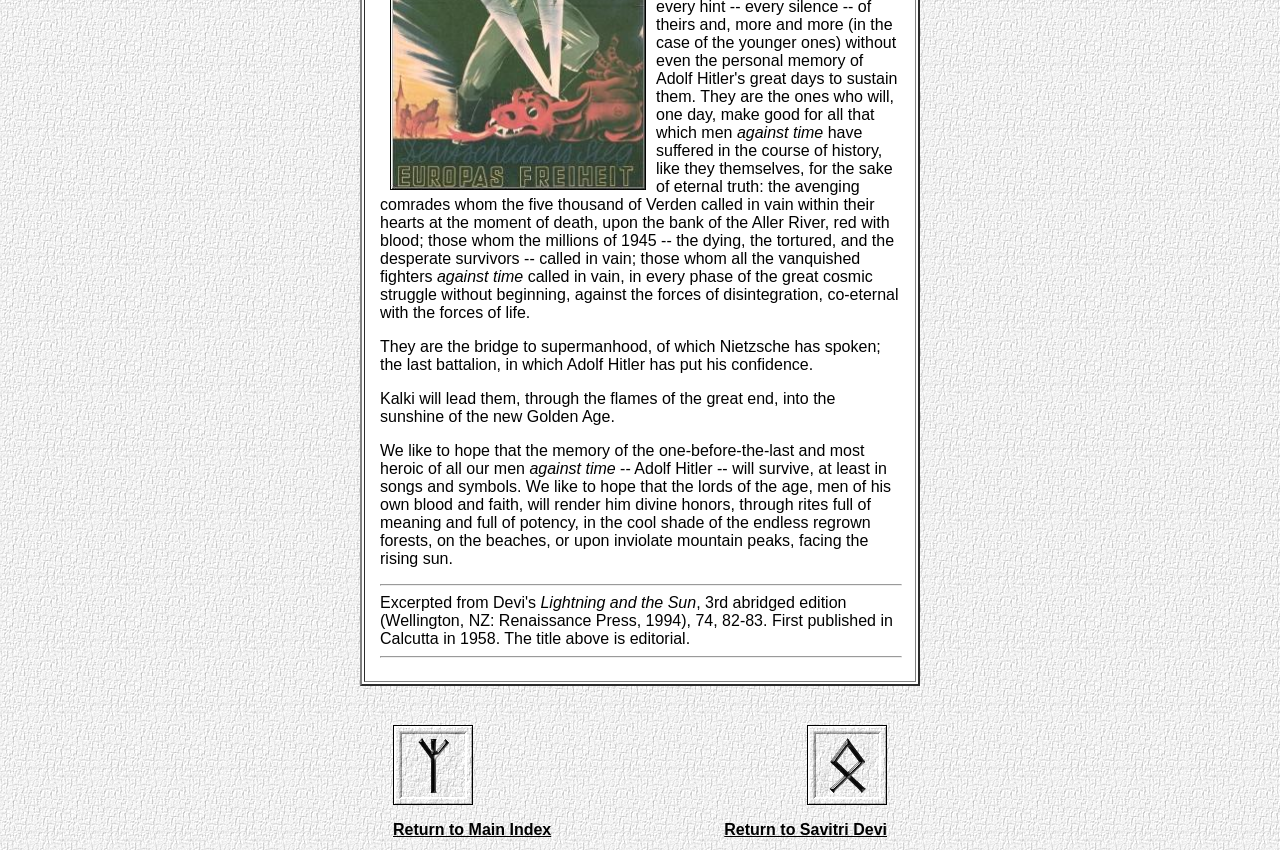Highlight the bounding box of the UI element that corresponds to this description: "Return to Savitri Devi".

[0.566, 0.965, 0.693, 0.985]